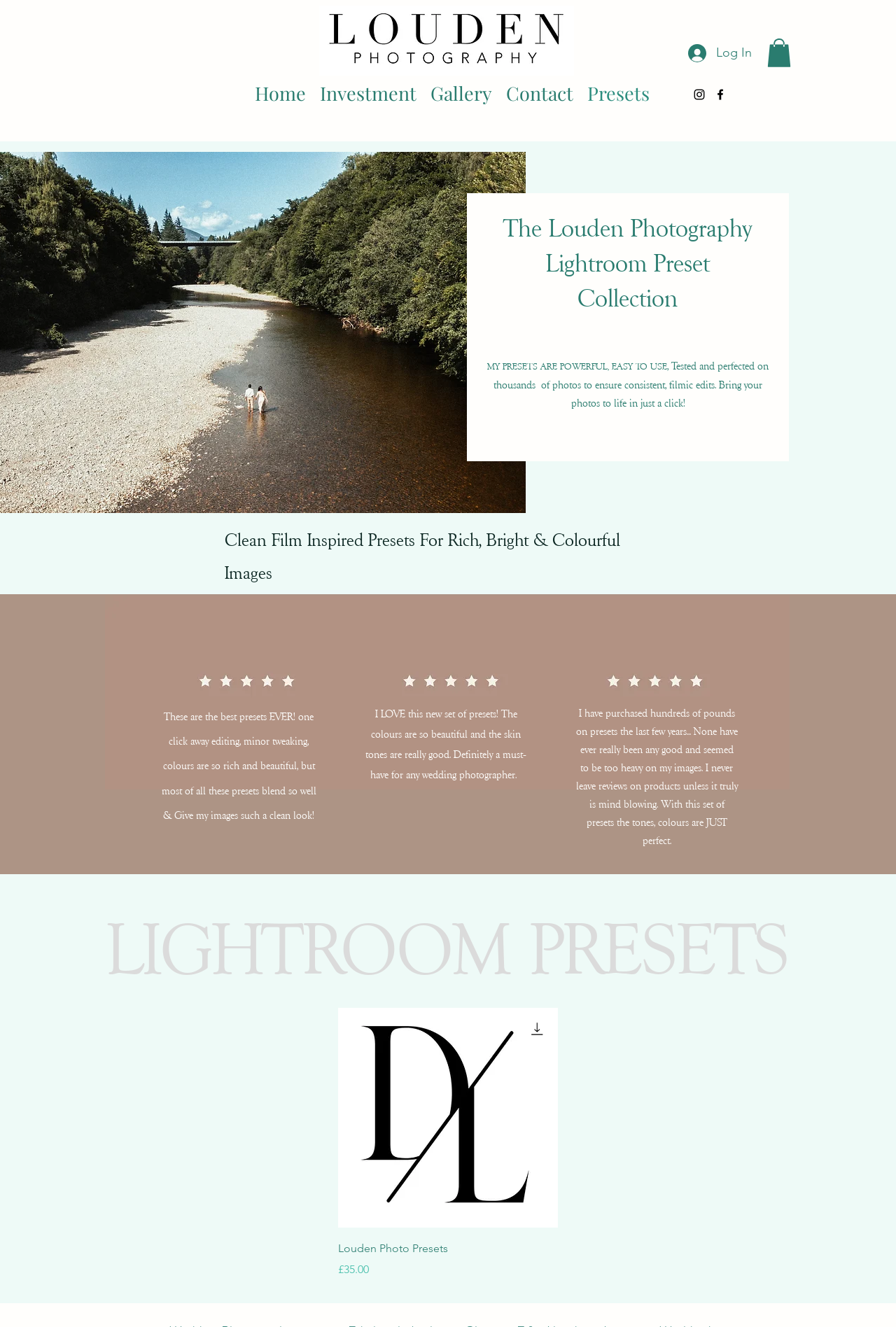Identify the bounding box coordinates for the UI element mentioned here: "Gallery". Provide the coordinates as four float values between 0 and 1, i.e., [left, top, right, bottom].

[0.473, 0.057, 0.557, 0.073]